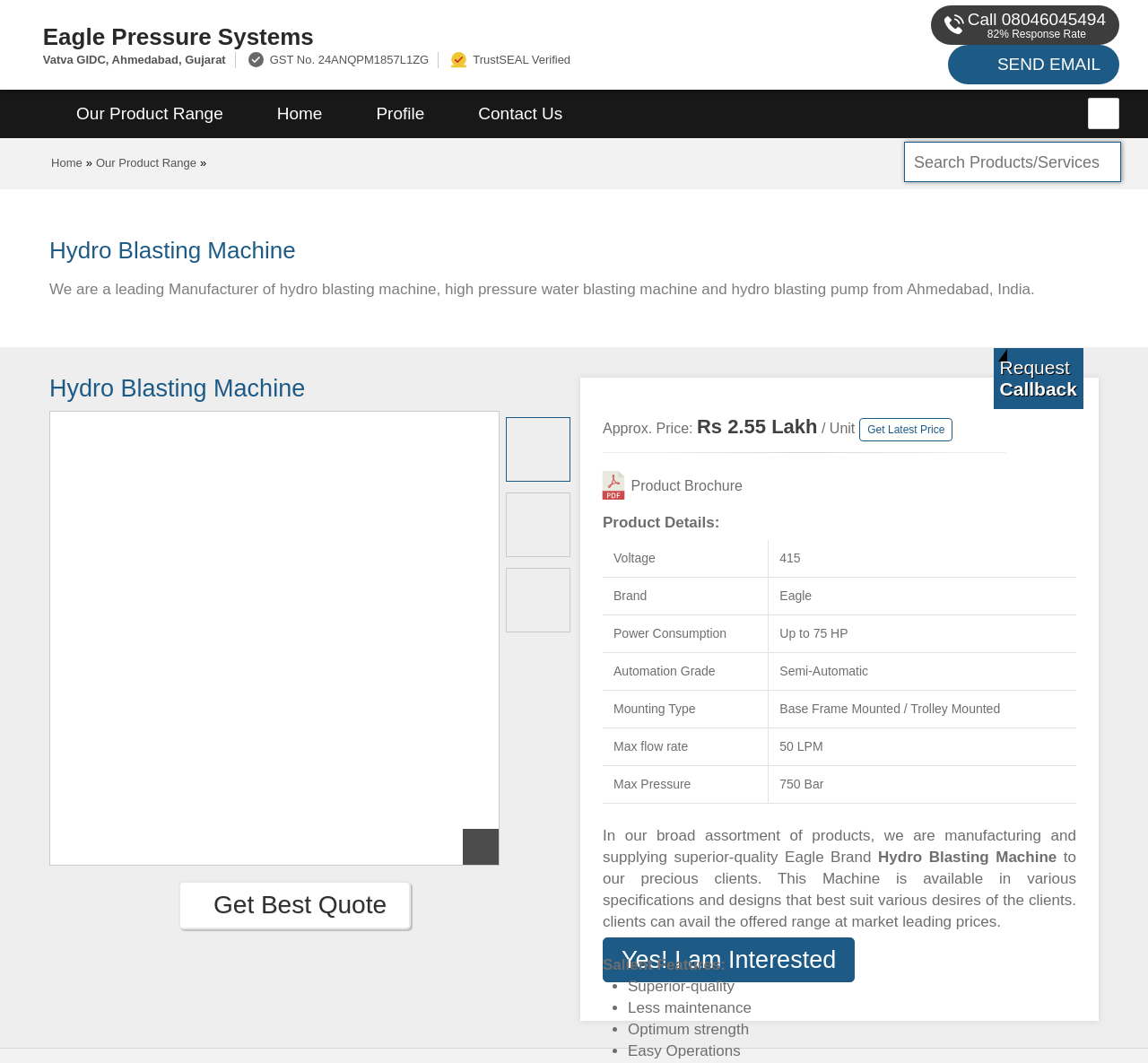Specify the bounding box coordinates of the area to click in order to execute this command: 'Search for products or services'. The coordinates should consist of four float numbers ranging from 0 to 1, and should be formatted as [left, top, right, bottom].

[0.788, 0.136, 0.976, 0.17]